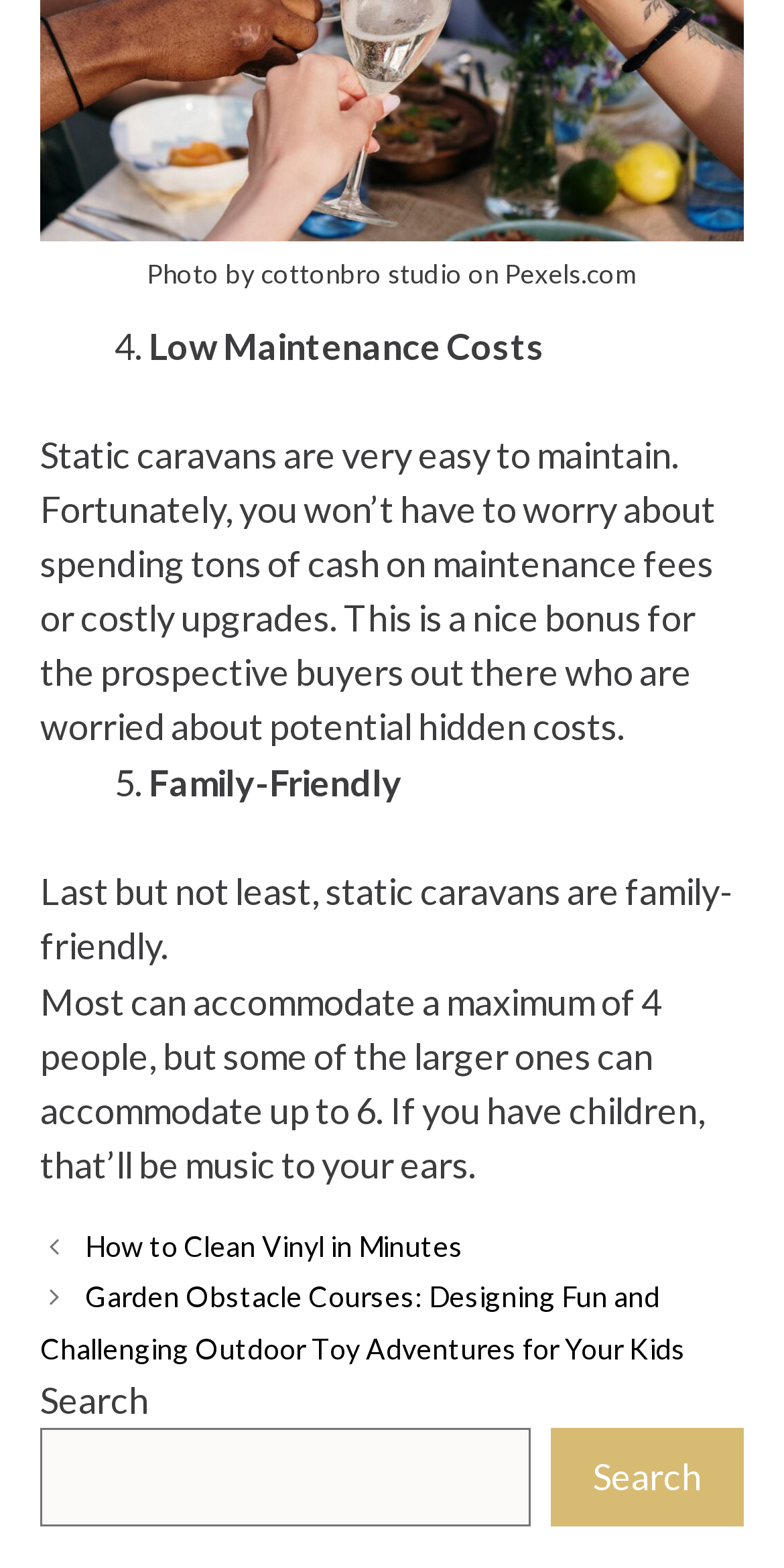What is the main topic of the webpage?
Can you provide a detailed and comprehensive answer to the question?

The webpage appears to be discussing the benefits of static caravans, as evidenced by the text 'Static caravans are very easy to maintain' and 'Last but not least, static caravans are family-friendly.'